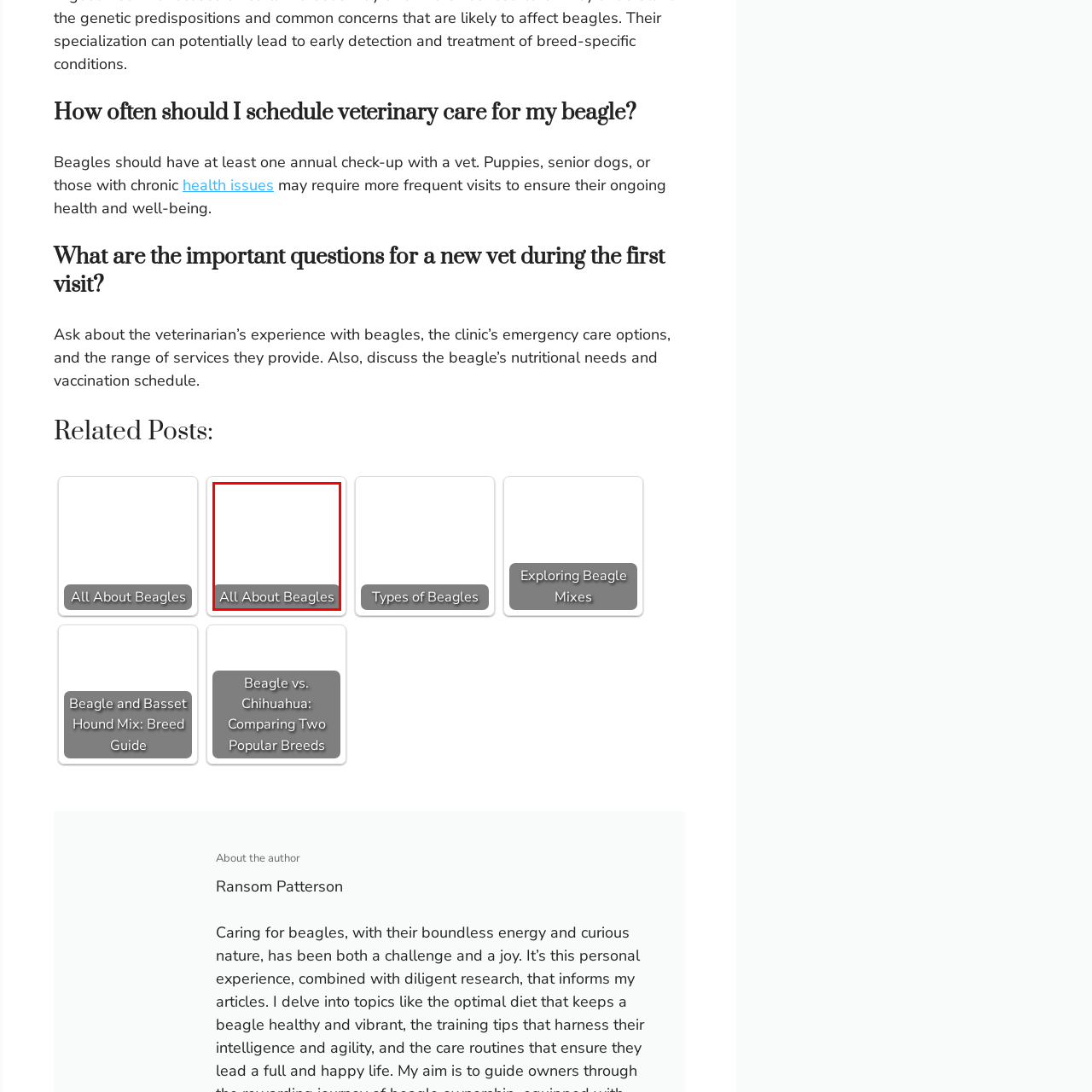Please scrutinize the image encapsulated by the red bounding box and provide an elaborate answer to the next question based on the details in the image: What type of dogs may require more frequent veterinary visits?

According to the webpage, puppies, senior dogs, and those with health issues may require more frequent veterinary visits than the minimum recommended frequency of one annual visit, in order to maintain optimal health.